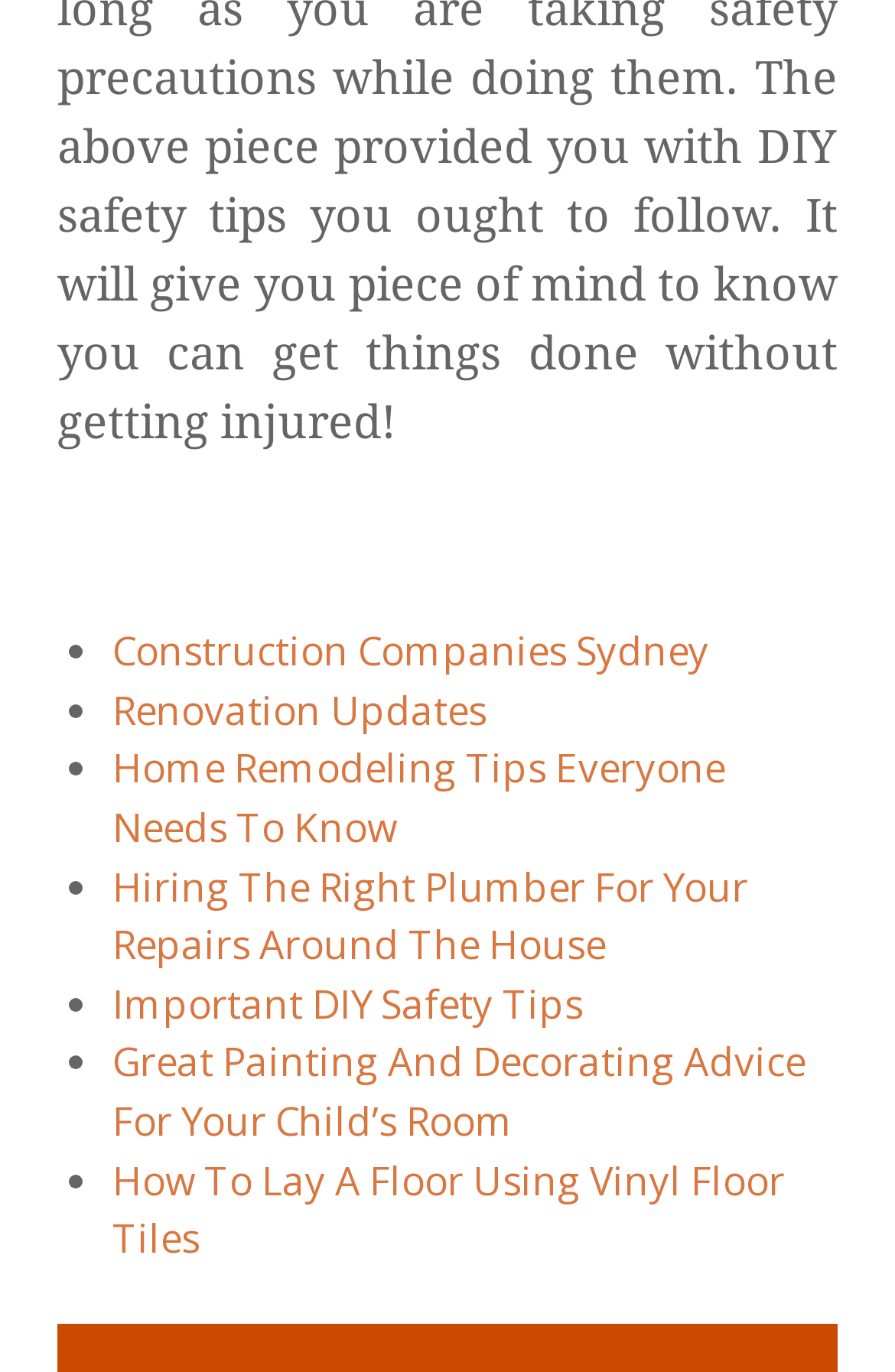Please find the bounding box coordinates (top-left x, top-left y, bottom-right x, bottom-right y) in the screenshot for the UI element described as follows: Important DIY Safety Tips

[0.126, 0.712, 0.651, 0.751]